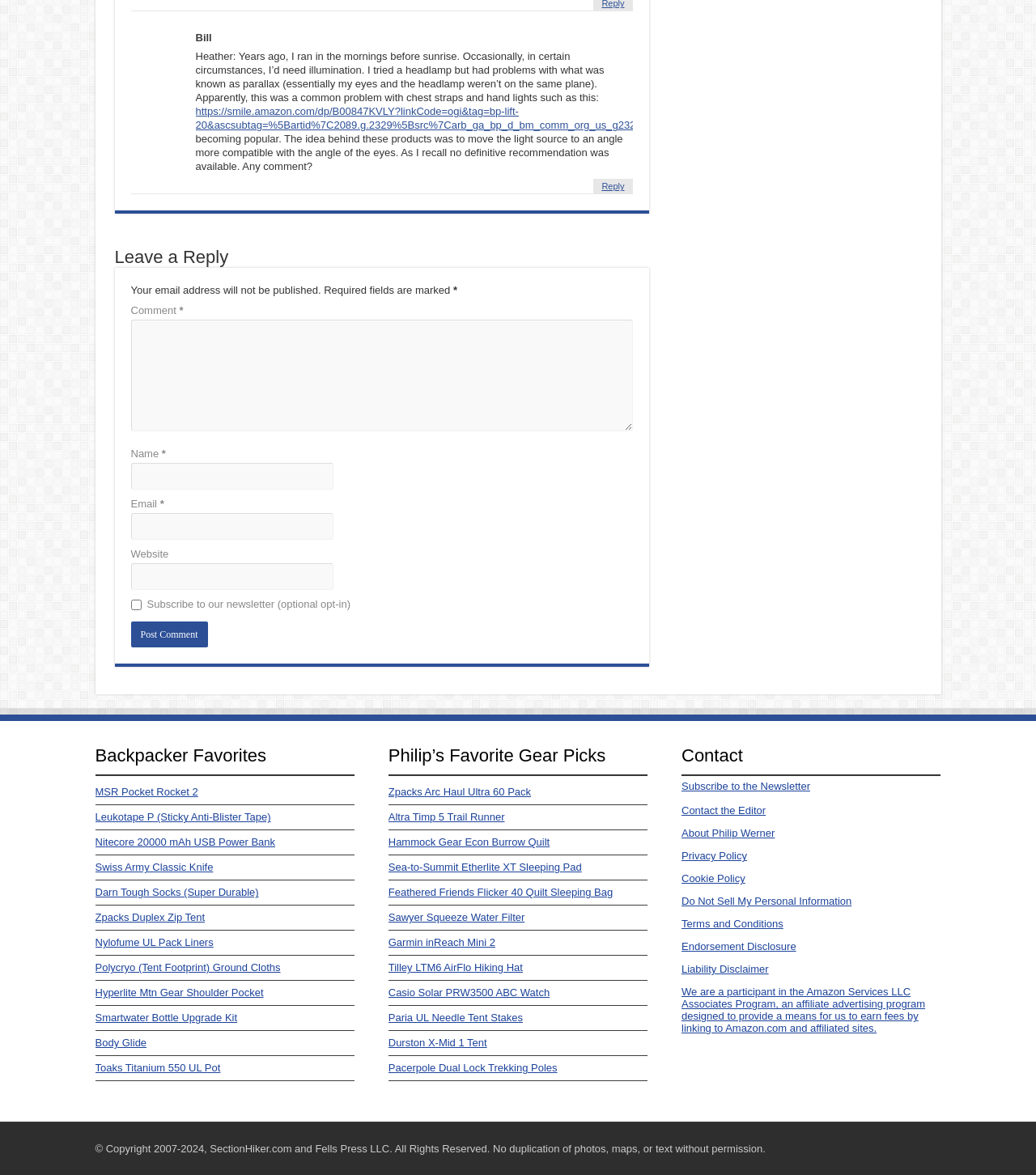Please mark the clickable region by giving the bounding box coordinates needed to complete this instruction: "Post a comment".

[0.126, 0.529, 0.2, 0.551]